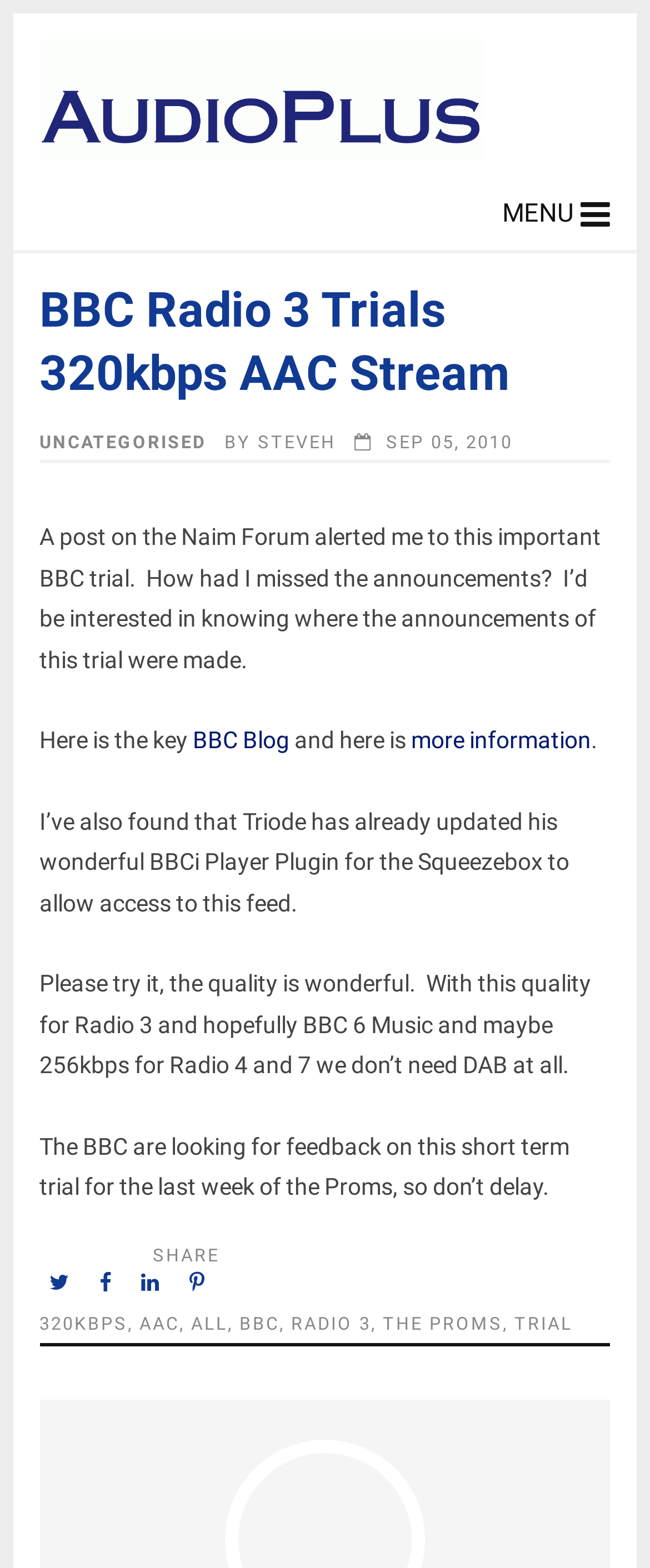What is the name of the blog post author?
Answer with a single word or phrase by referring to the visual content.

STEVEH